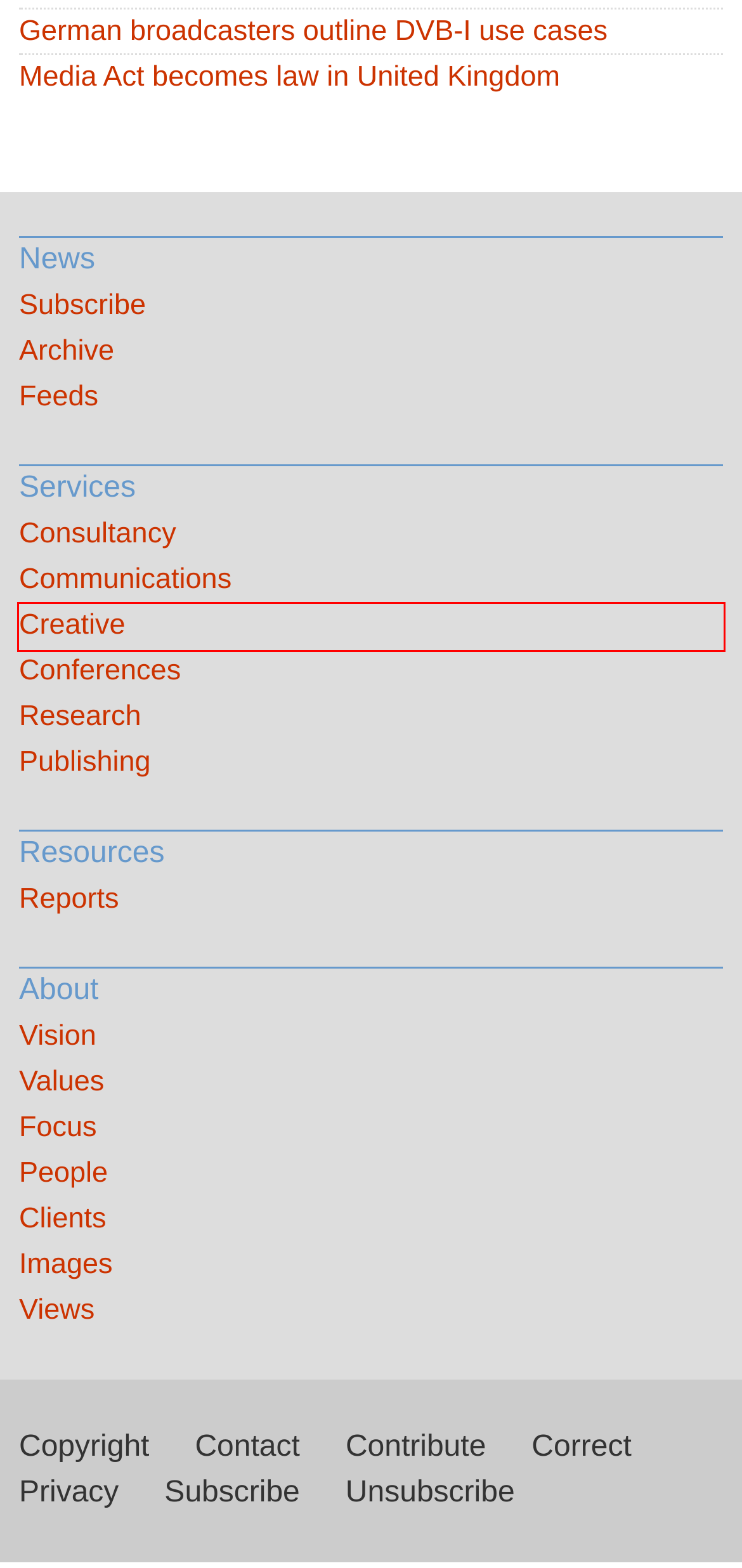Analyze the given webpage screenshot and identify the UI element within the red bounding box. Select the webpage description that best matches what you expect the new webpage to look like after clicking the element. Here are the candidates:
A. People | informitv
B. Creative | informitv
C. Conferences | informitv
D. Feeds | informitv
E. Consultancy | informitv
F. Publishing | informitv
G. Research | informitv
H. Values | informitv

B